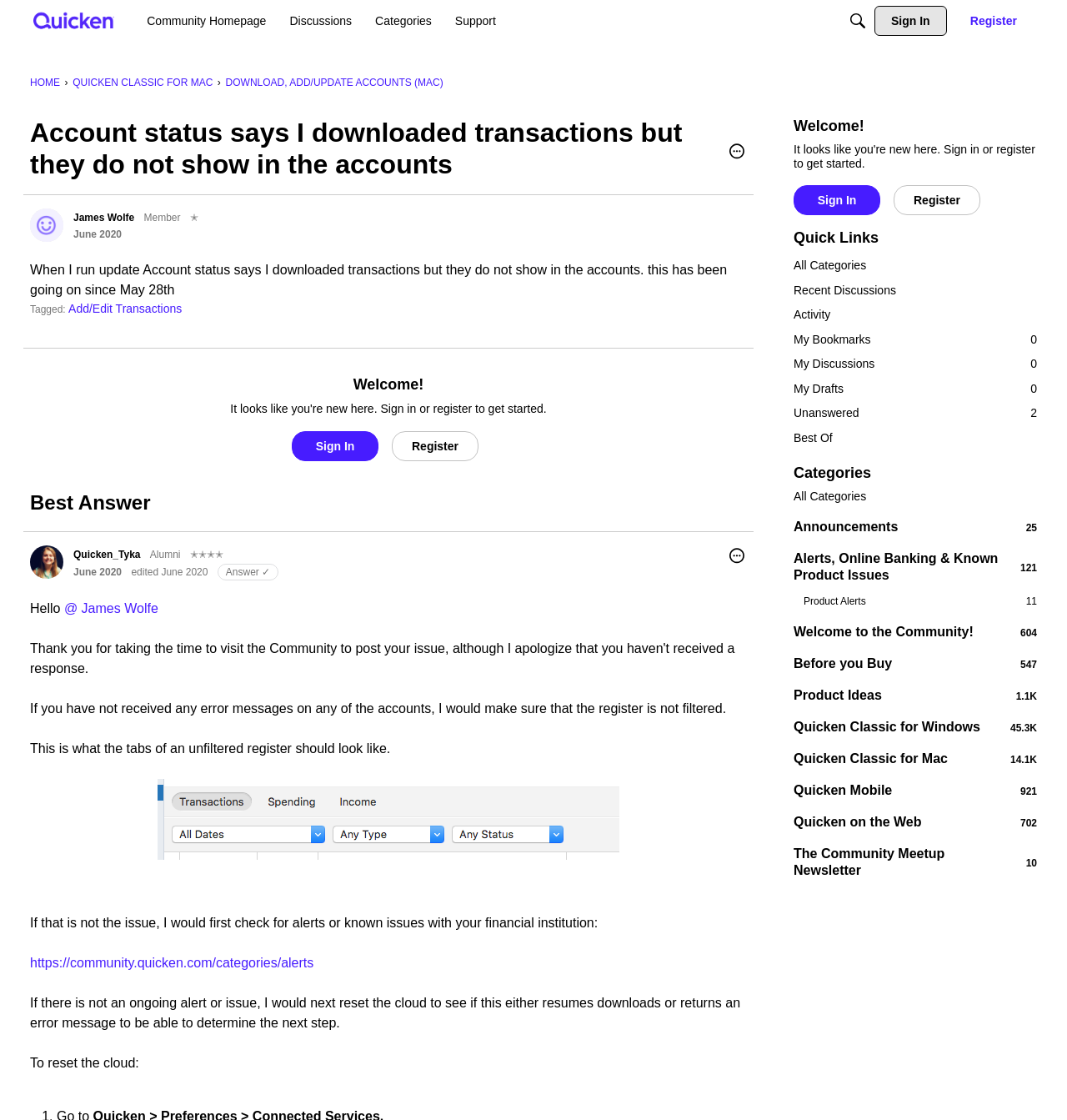Locate the bounding box coordinates of the clickable area needed to fulfill the instruction: "Search for something".

[0.79, 0.005, 0.818, 0.032]